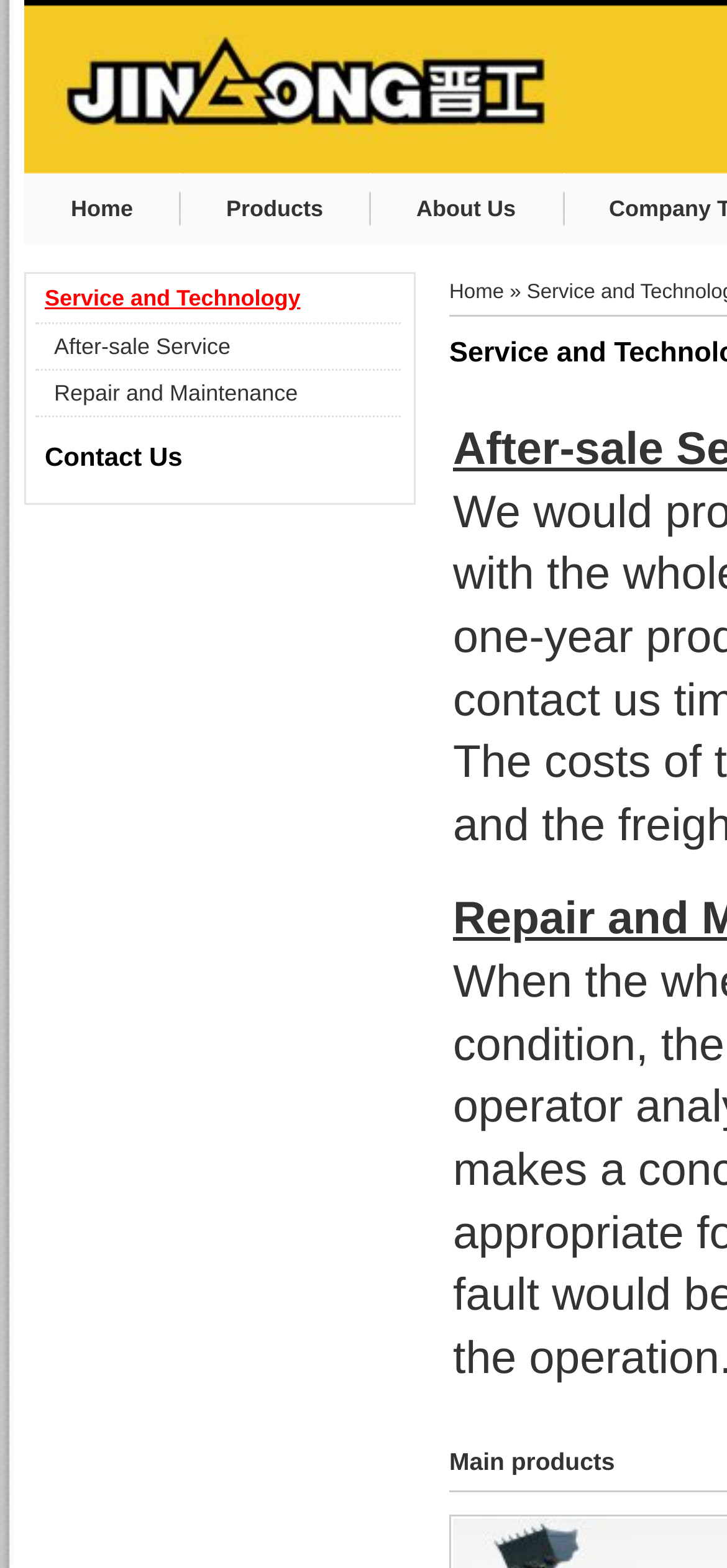Determine the bounding box coordinates of the clickable area required to perform the following instruction: "learn about the company". The coordinates should be represented as four float numbers between 0 and 1: [left, top, right, bottom].

[0.509, 0.125, 0.774, 0.141]